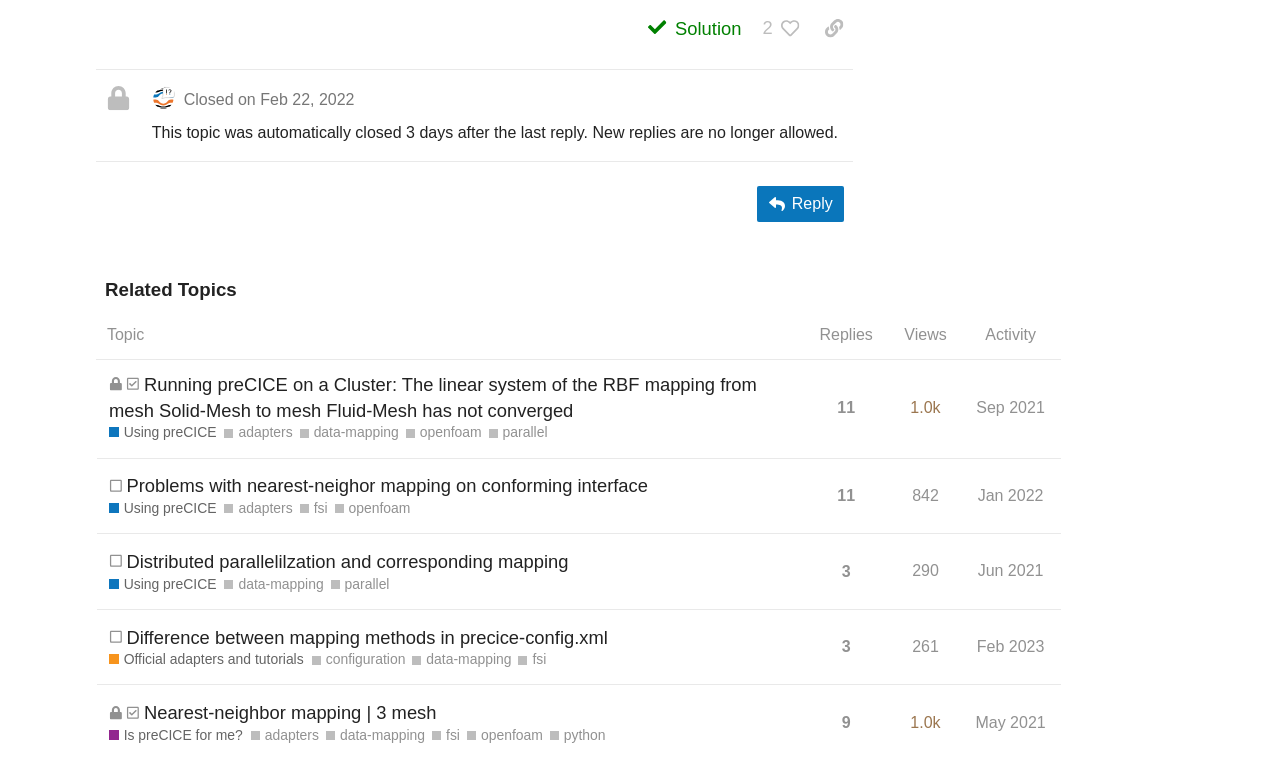Identify the bounding box for the UI element described as: "openfoam". Ensure the coordinates are four float numbers between 0 and 1, formatted as [left, top, right, bottom].

[0.365, 0.939, 0.424, 0.964]